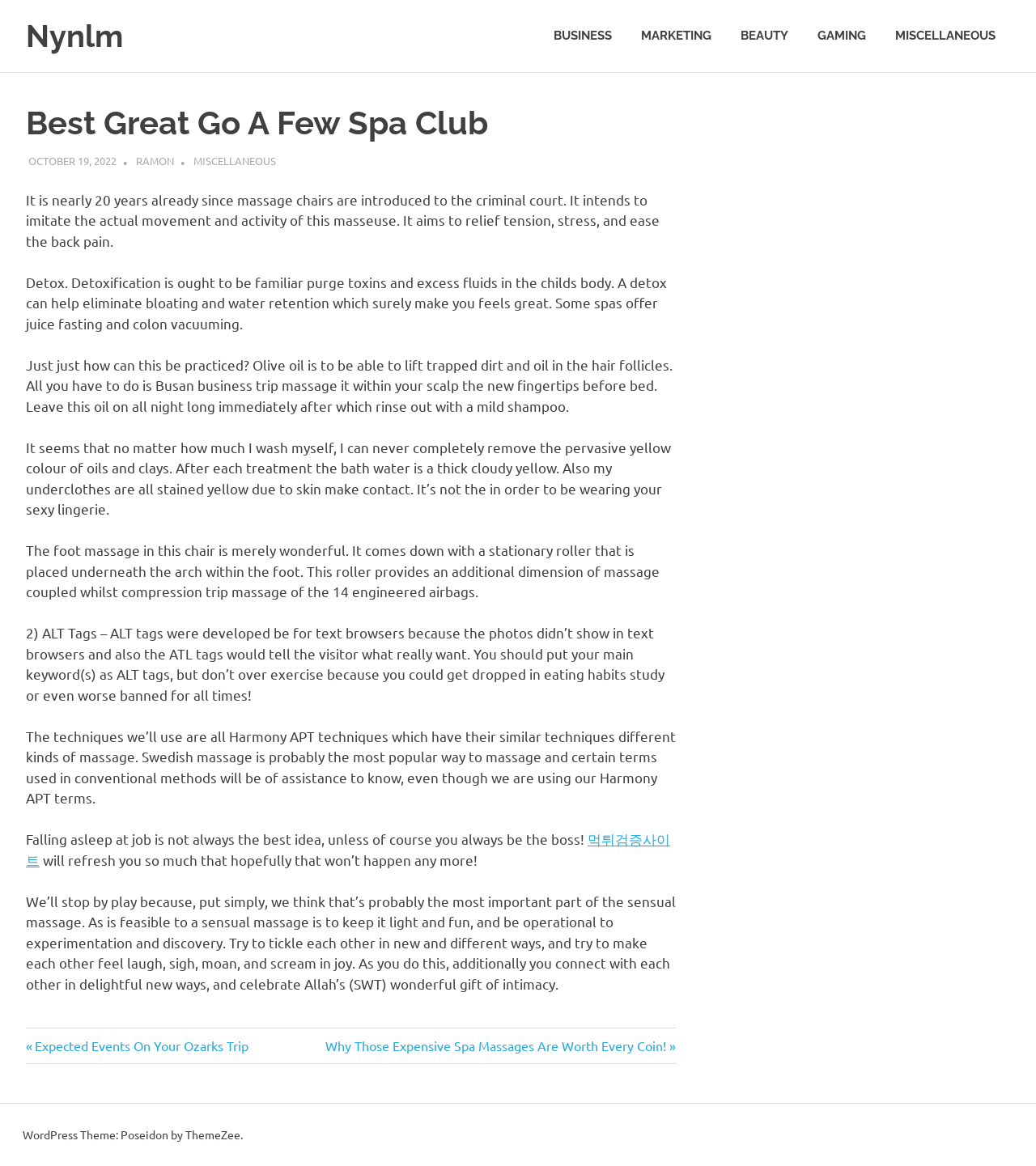Pinpoint the bounding box coordinates of the clickable element to carry out the following instruction: "Follow the link to the 'MISCELLANEOUS' category."

[0.186, 0.132, 0.266, 0.143]